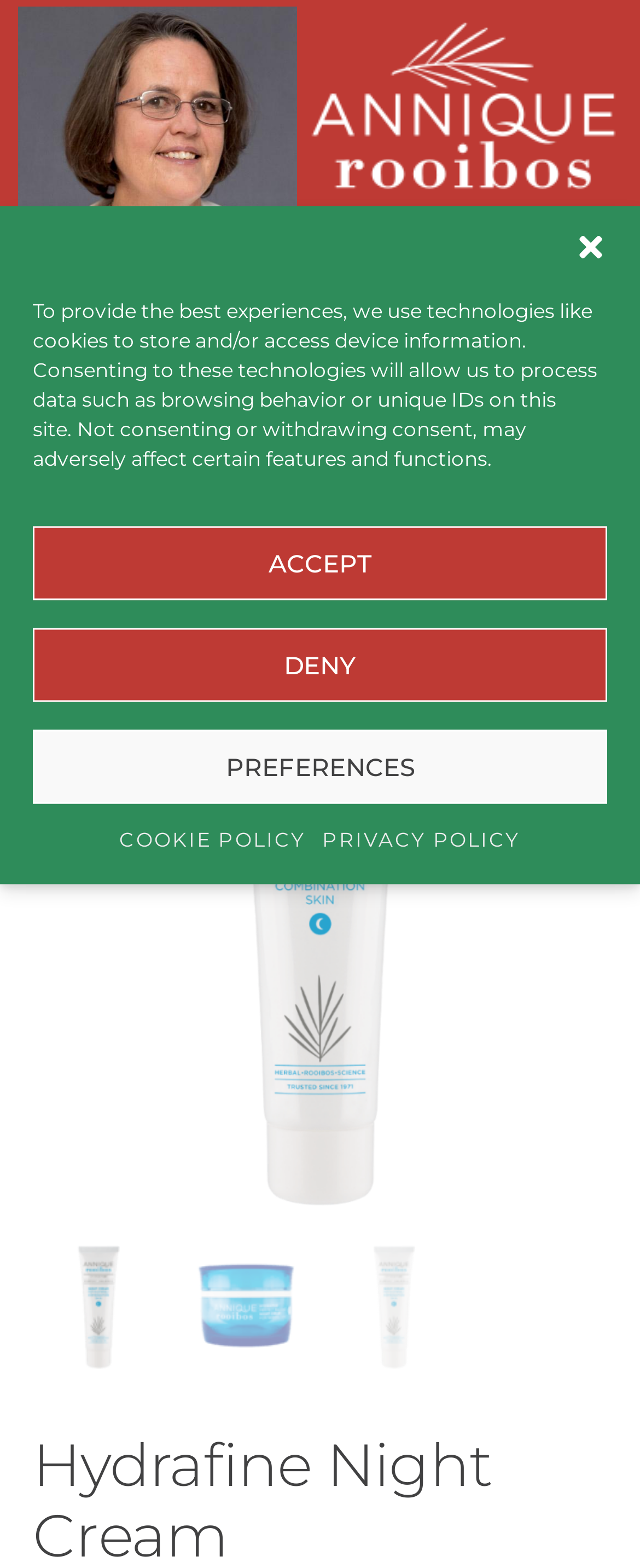Please provide a comprehensive response to the question below by analyzing the image: 
What is the current number of items in the basket?

I found the basket information by looking at the link 'Basket 0', which indicates that there are currently 0 items in the basket.